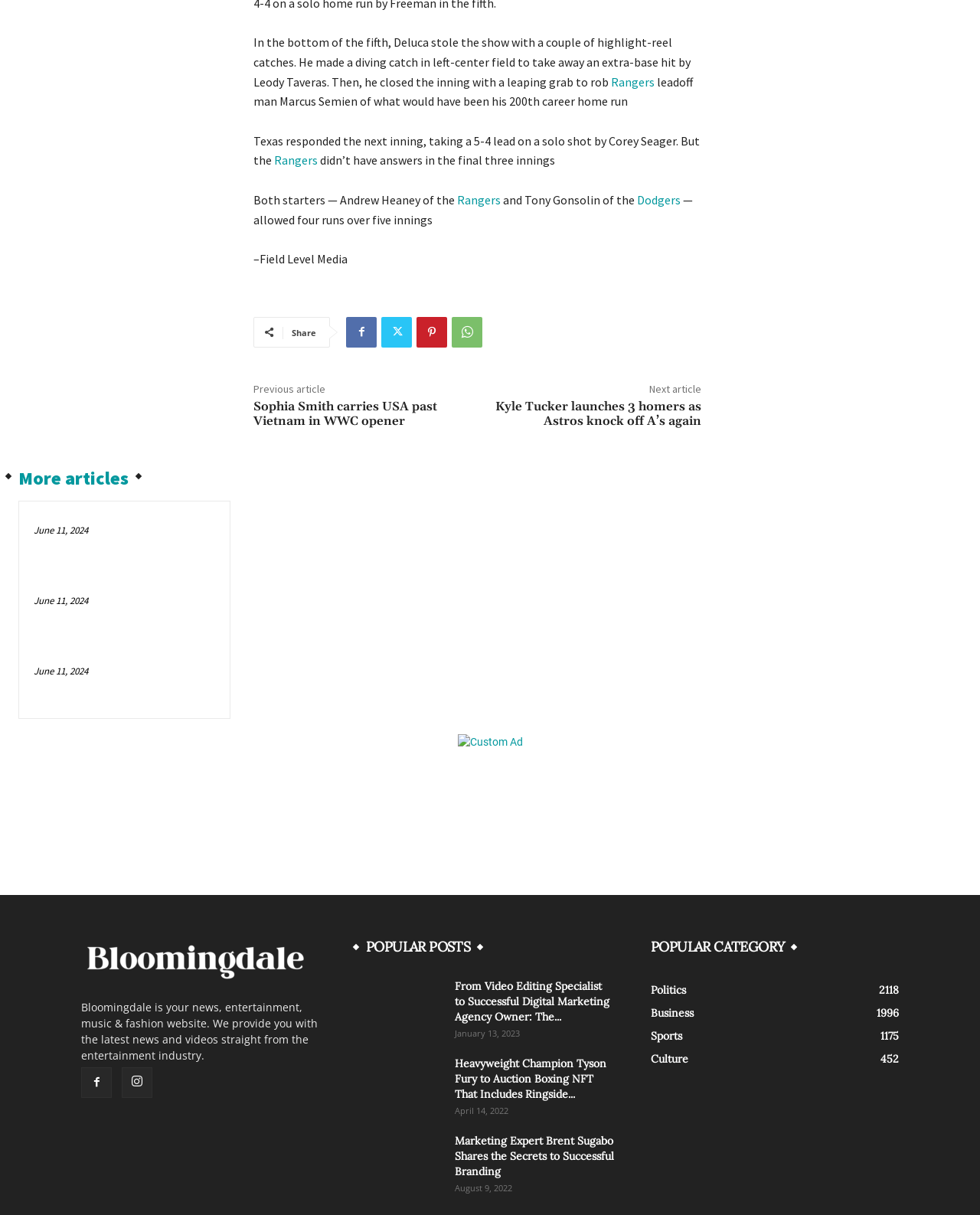Could you find the bounding box coordinates of the clickable area to complete this instruction: "Click on the link to Blue Collar Broadcast"?

None